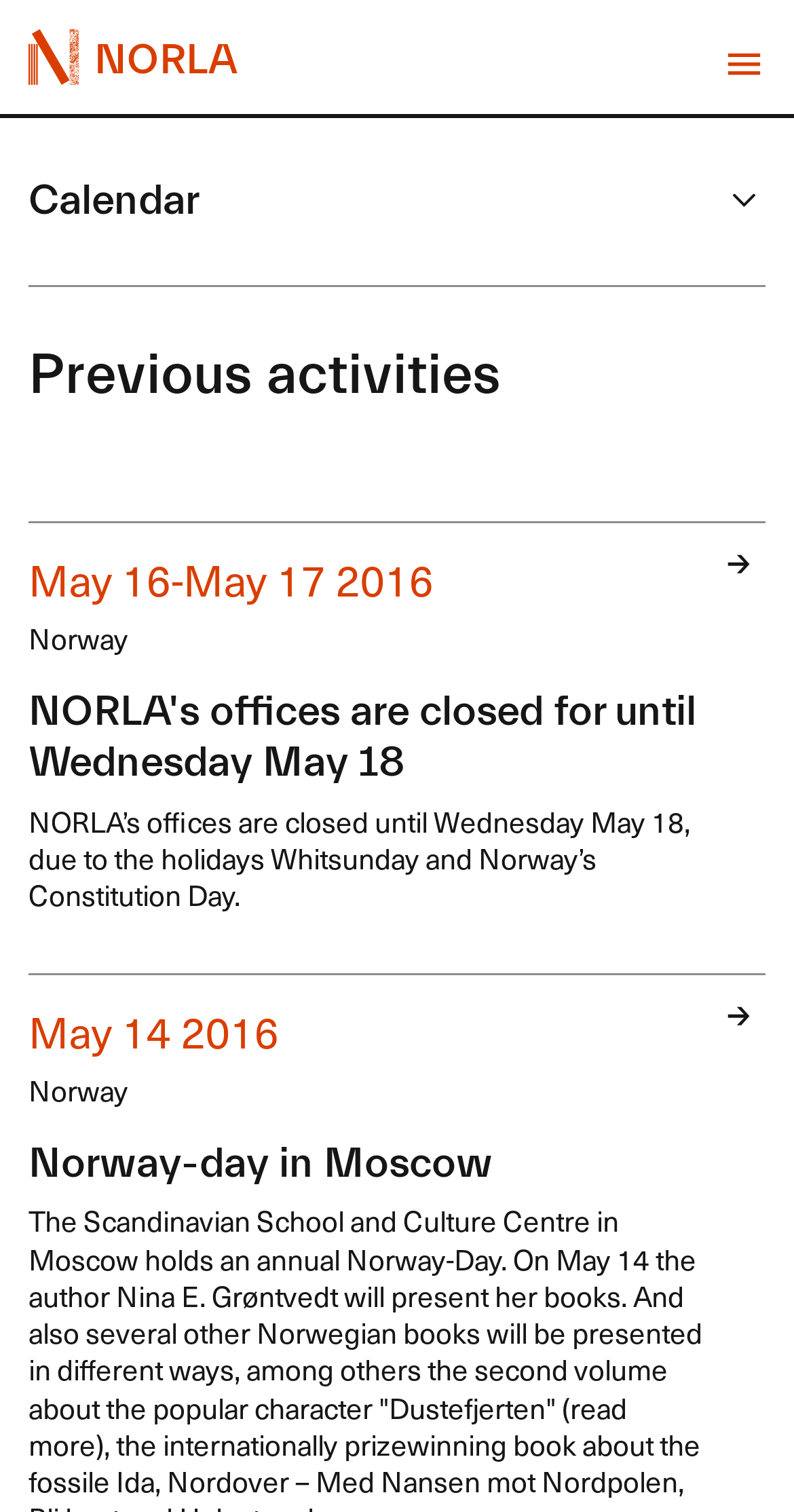What is the name of the organization?
Answer the question based on the image using a single word or a brief phrase.

NORLA